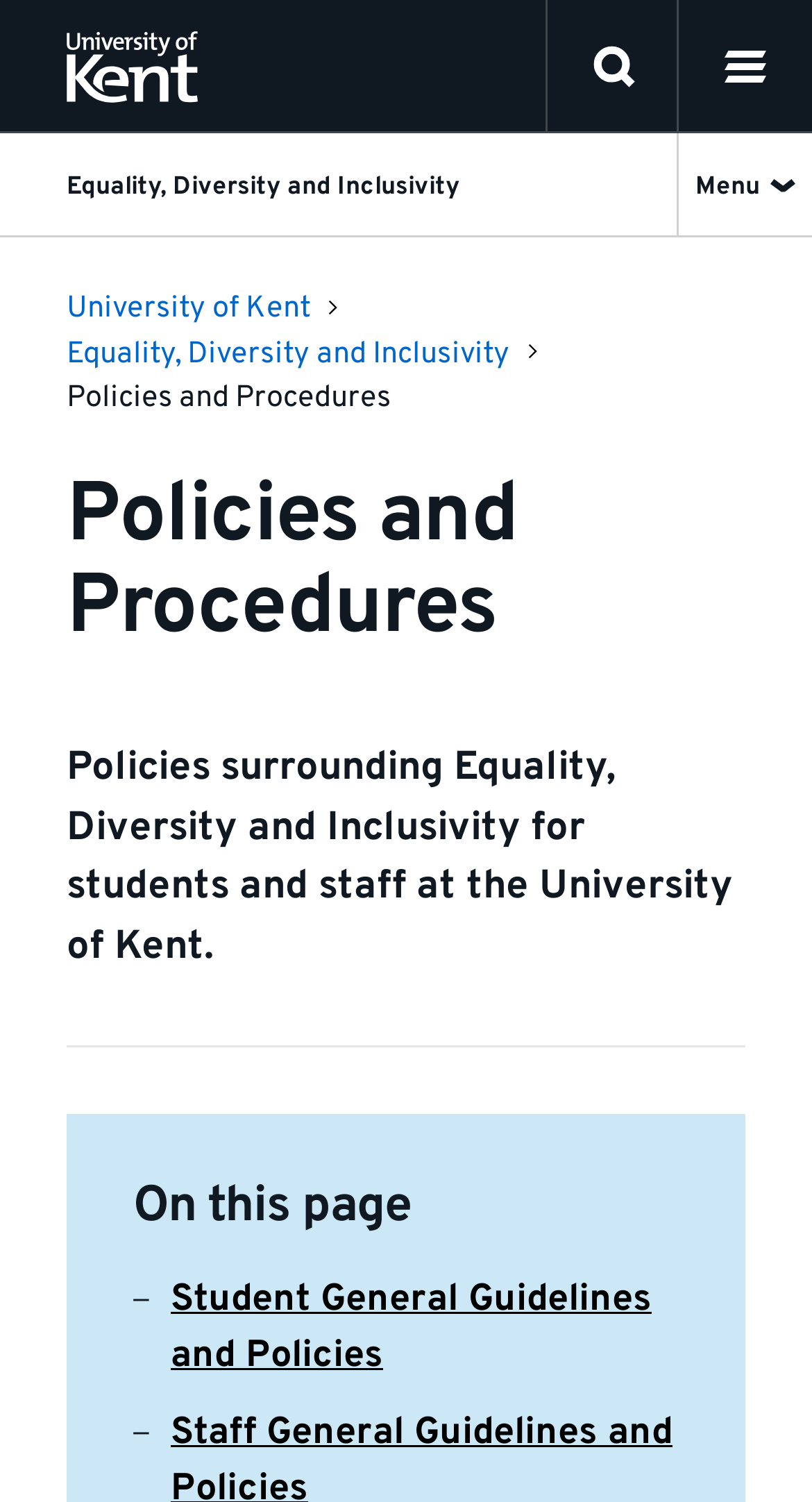Identify and extract the main heading of the webpage.

Policies and Procedures